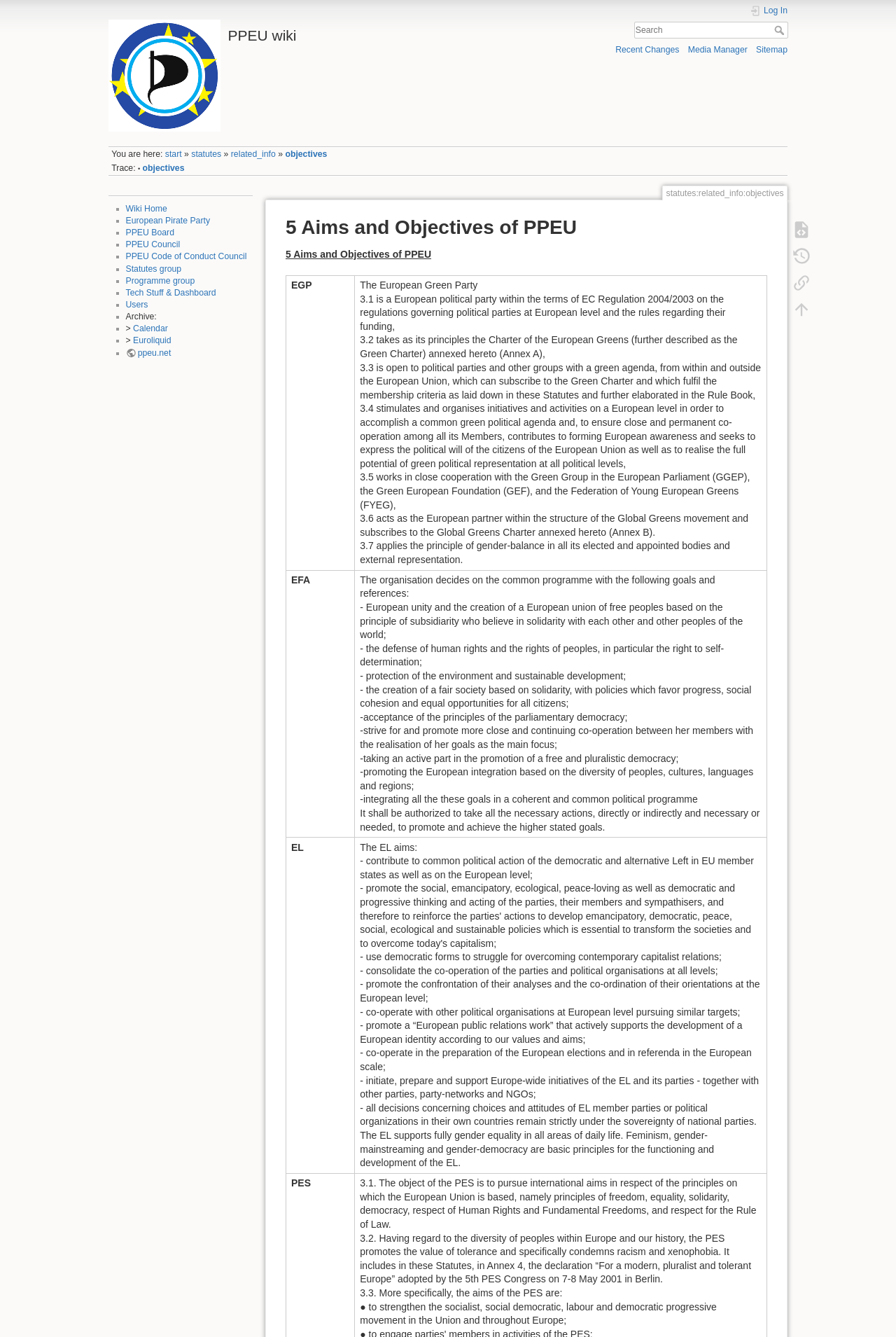How many links are there in the sidebar?
Please analyze the image and answer the question with as much detail as possible.

I counted the number of links in the sidebar by looking at the navigation element with the text 'Sidebar' and its child elements, which are all links.